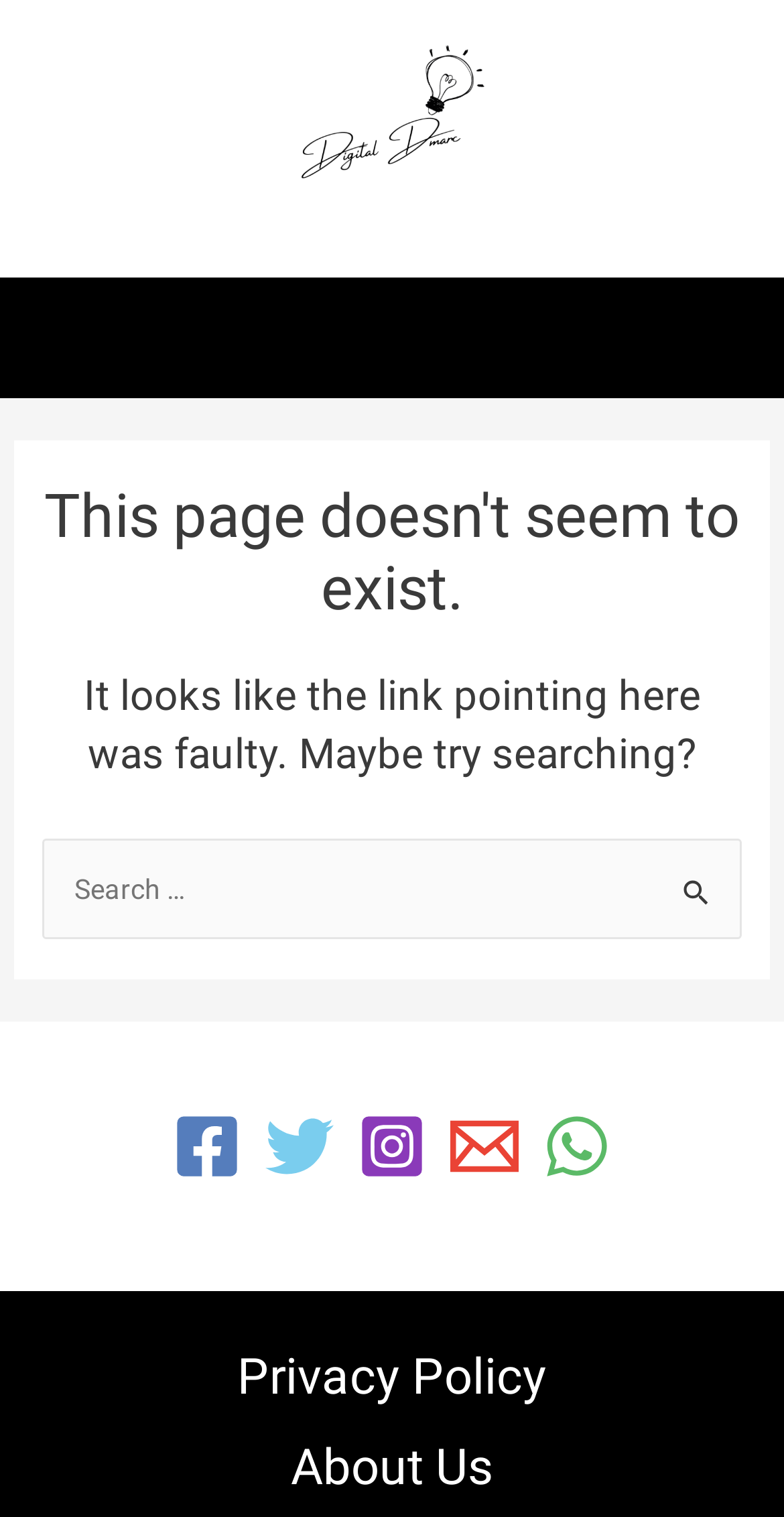What is the error message on the page?
Give a one-word or short phrase answer based on the image.

This page doesn't seem to exist.